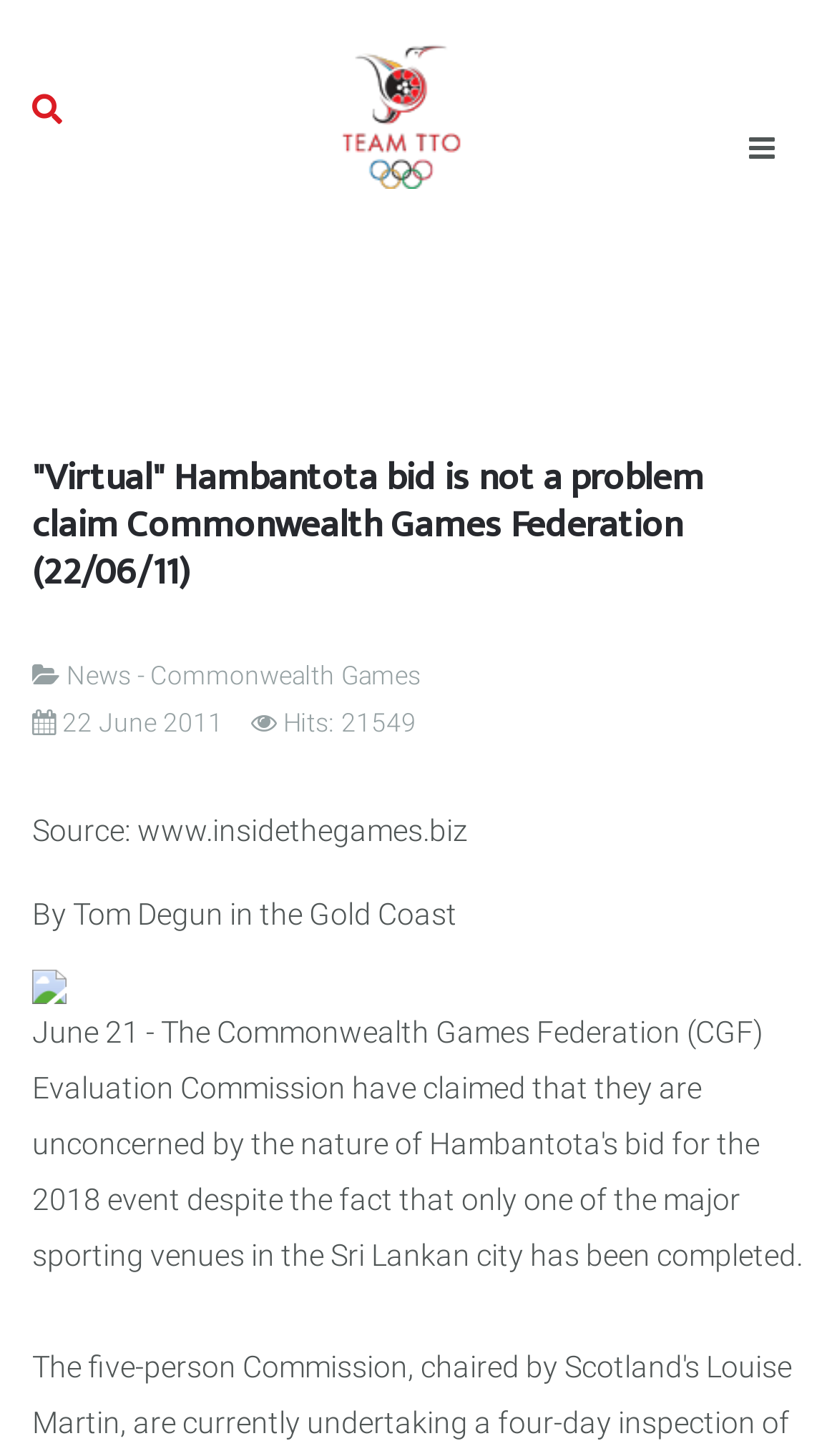Generate a thorough explanation of the webpage's elements.

This webpage is about Team TTO at the XXII Commonwealth Games in Birmingham. At the top left, there is a small icon and a link to "Team TTO" with an accompanying image of the team's logo. To the right of these elements, there is a button with an icon. 

Below these elements, there is a header section that spans almost the entire width of the page. The header contains a heading that reads '"Virtual" Hambantota bid is not a problem claim Commonwealth Games Federation (22/06/11)', which is also a link. 

Under the header, there is a description list that takes up about half of the page's width. The list contains three details: "Category:", "Published:", and another without a label. The "Category:" detail contains a link to "News - Commonwealth Games", while the "Published:" detail displays the date "22 June 2011". The third detail shows the number of hits, "21549". 

Below the description list, there are two lines of static text. The first line reads "Source: www.insidethegames.biz", and the second line reads "By Tom Degun in the Gold Coast". At the bottom of the page, there is a large image that spans almost the entire width of the page.